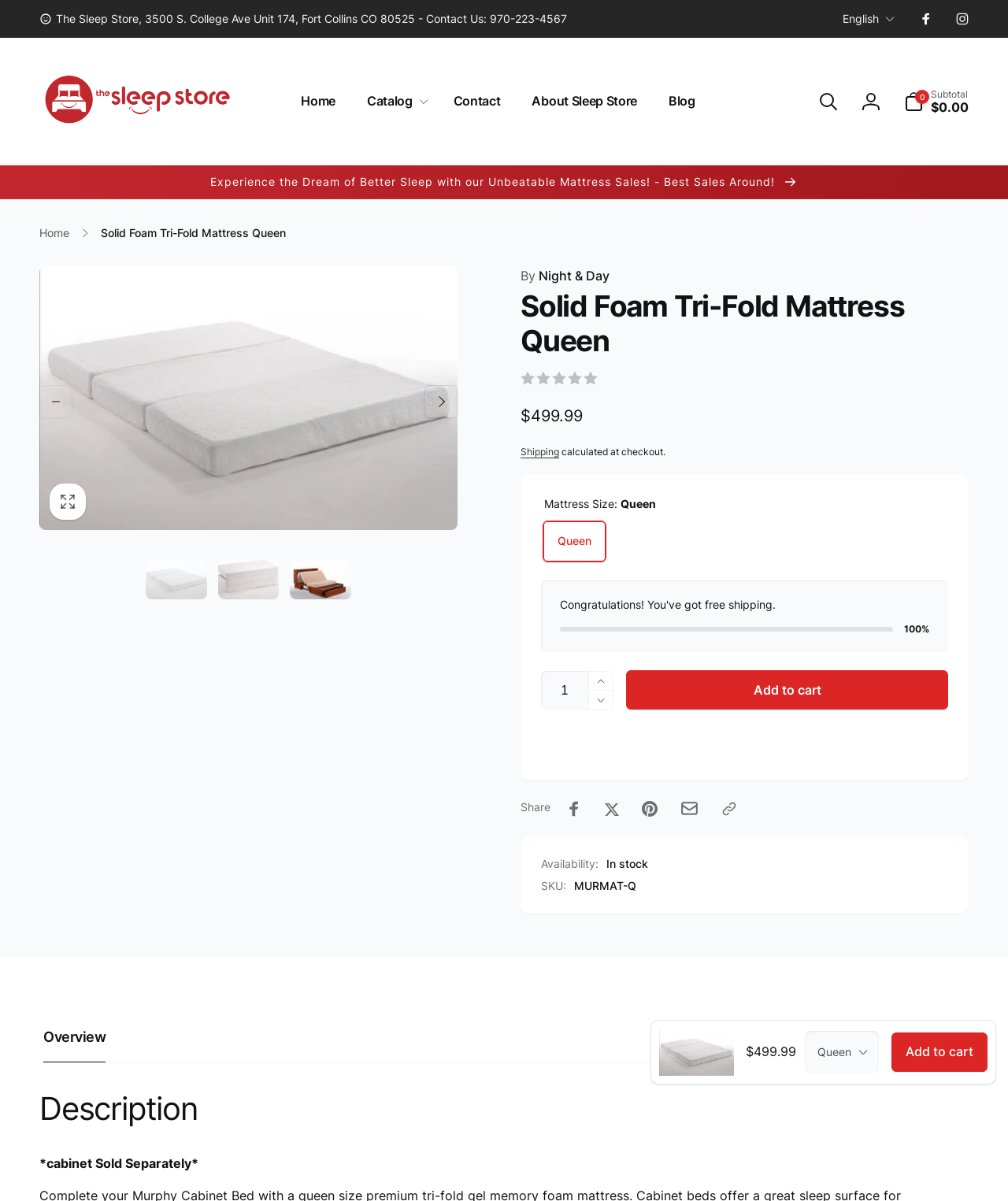What is the name of the mattress? Examine the screenshot and reply using just one word or a brief phrase.

Solid Foam Tri-Fold Mattress Queen